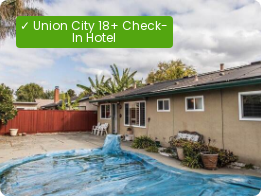What type of atmosphere does the backyard create?
Based on the screenshot, answer the question with a single word or phrase.

Serene